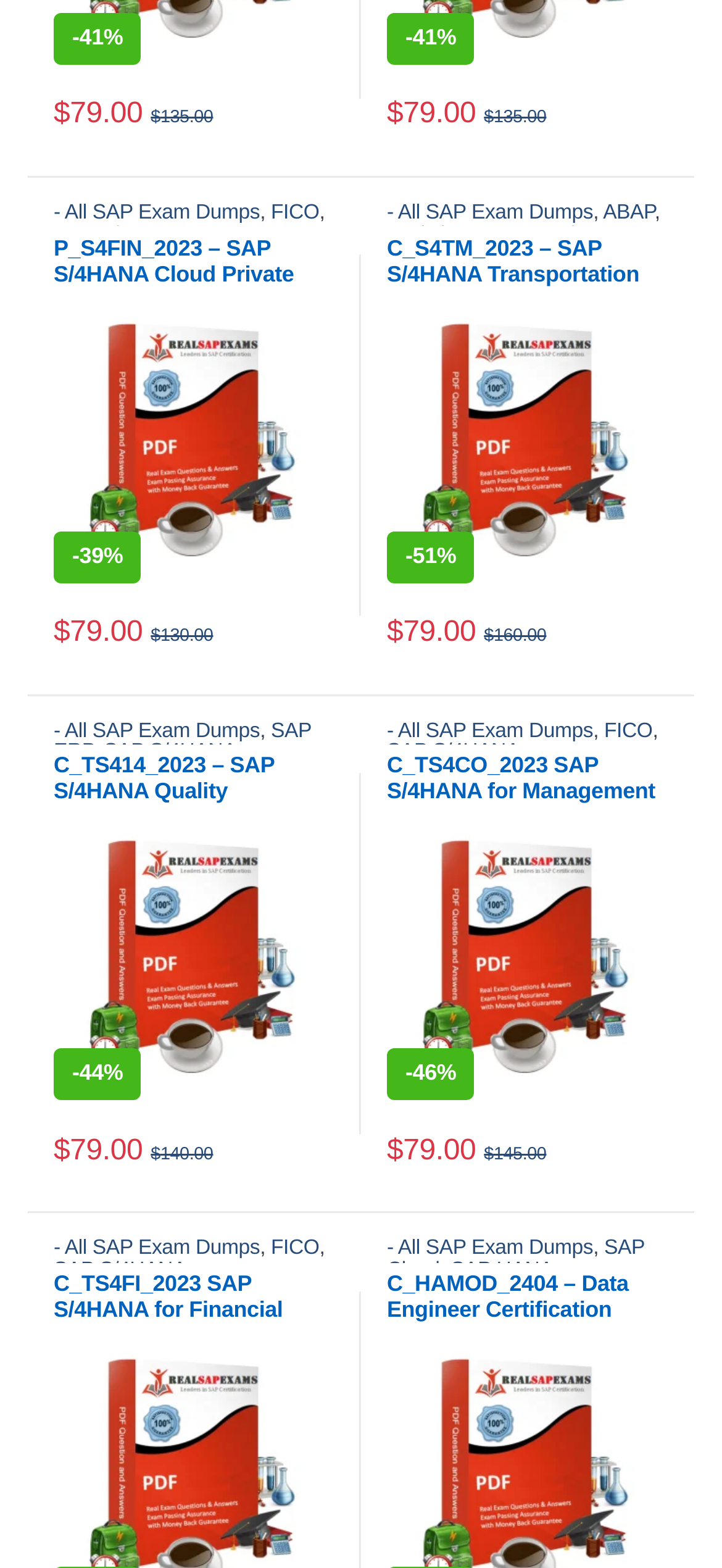Please identify the bounding box coordinates of the clickable area that will allow you to execute the instruction: "View C_TS4CO_2023 SAP S/4HANA for Management Accounting Certification dumps".

[0.536, 0.48, 0.926, 0.702]